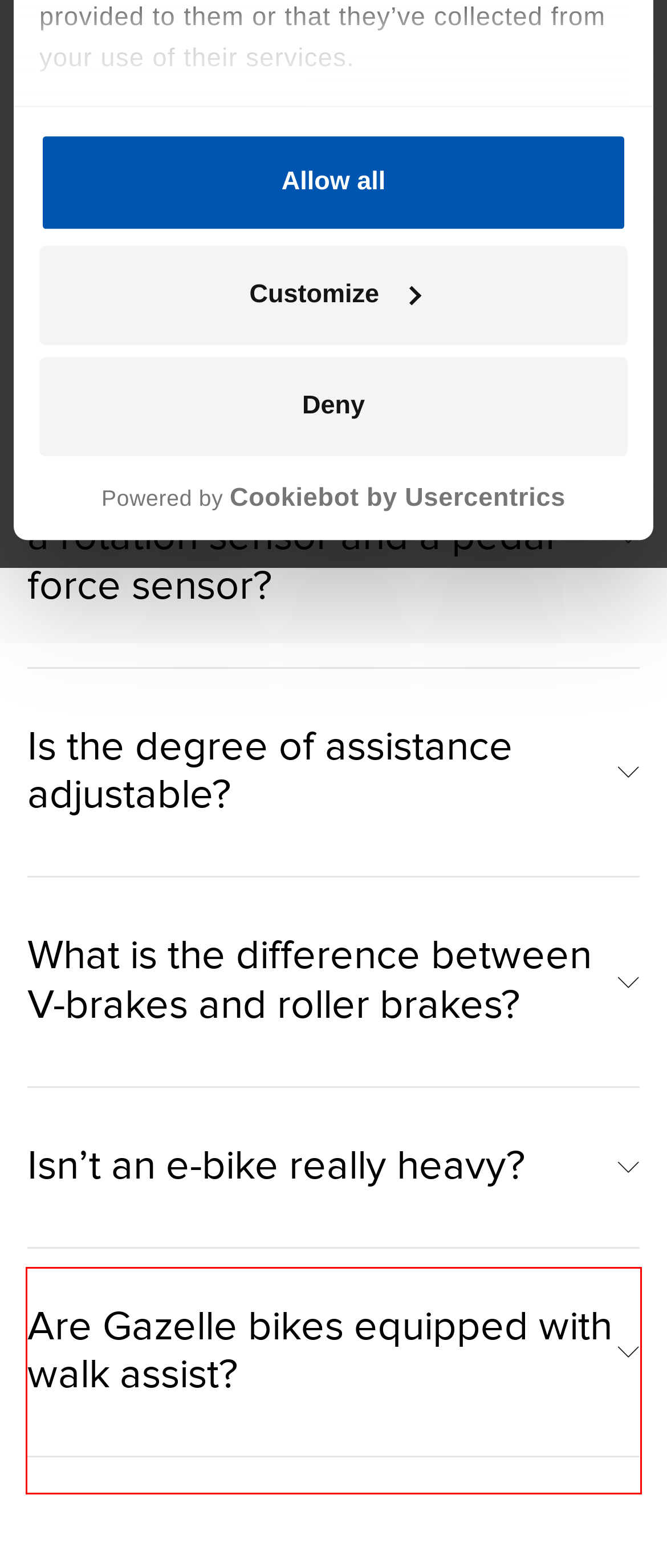Within the screenshot of the webpage, locate the red bounding box and use OCR to identify and provide the text content inside it.

The roller brake is a highly advances braking mechanism based on a drum brake system. This ensures superior braking performance, even in wet weather. It is an enclosed and well-protected system which means it is maintenance-friendly. It works by means of small rollers that apply pressure to the brake shoes in the brake drum, which causes the bike to brake.